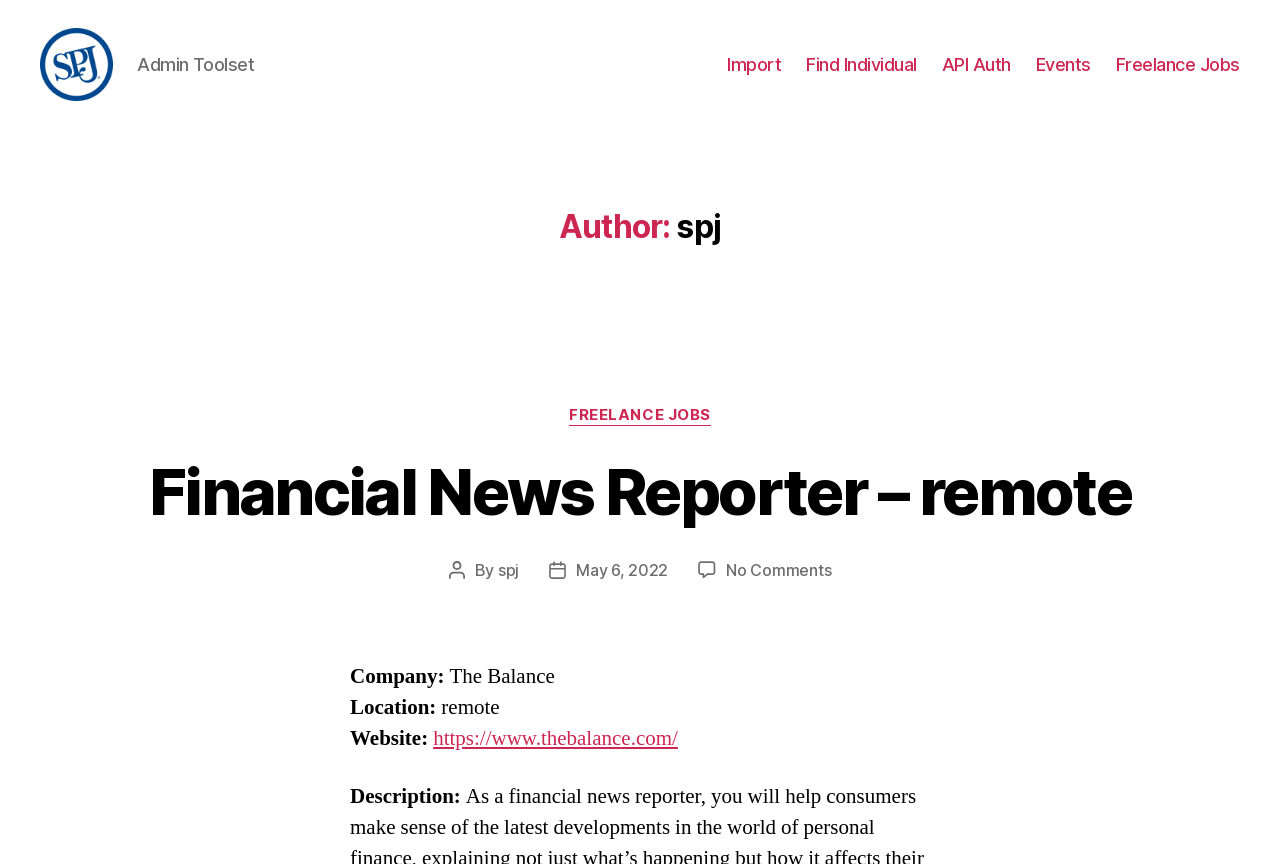Pinpoint the bounding box coordinates of the element you need to click to execute the following instruction: "View the 'Financial News Reporter – remote' job posting". The bounding box should be represented by four float numbers between 0 and 1, in the format [left, top, right, bottom].

[0.109, 0.547, 0.891, 0.631]